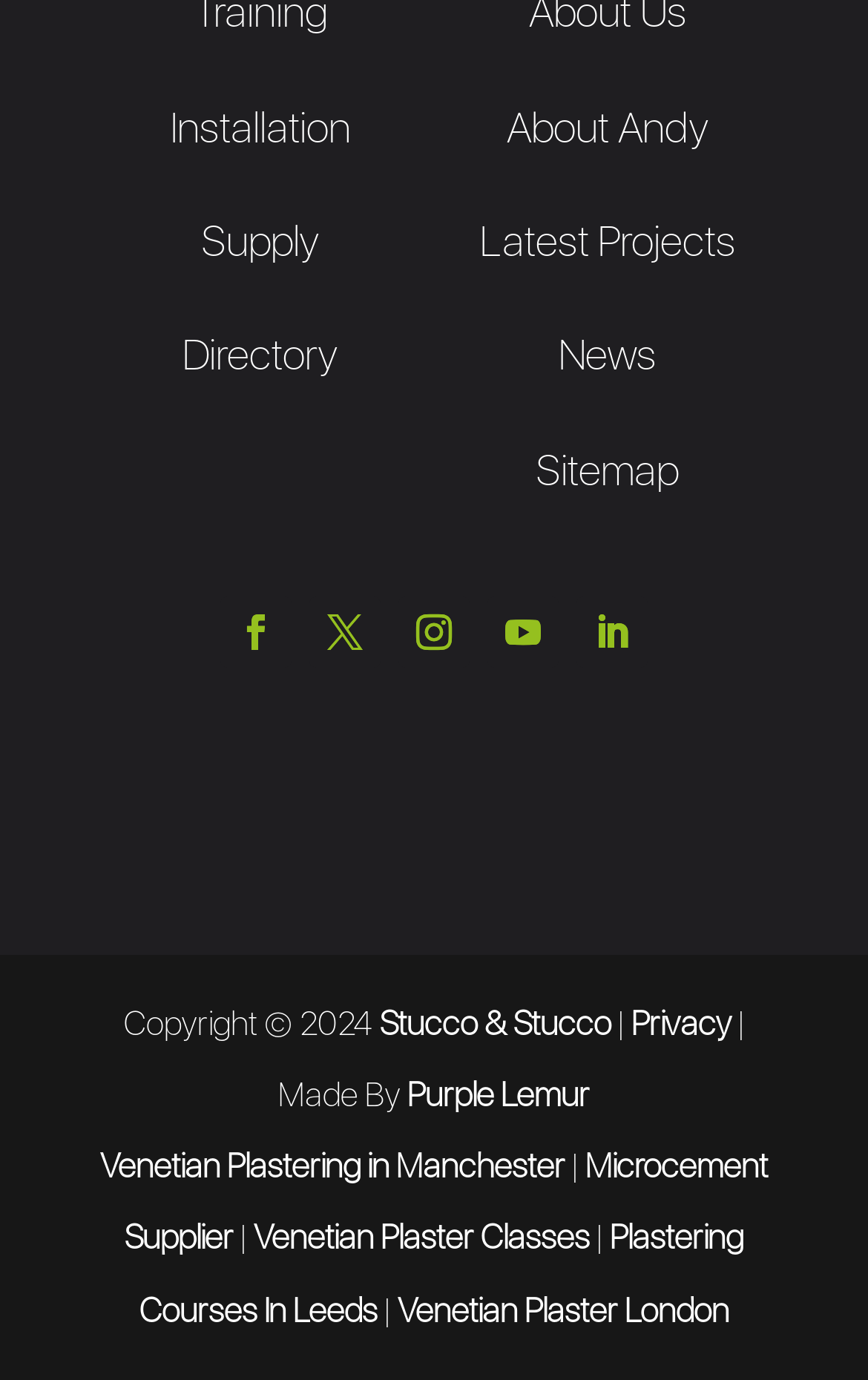Determine the bounding box coordinates for the UI element described. Format the coordinates as (top-left x, top-left y, bottom-right x, bottom-right y) and ensure all values are between 0 and 1. Element description: Plastering Courses In Leeds

[0.16, 0.883, 0.856, 0.964]